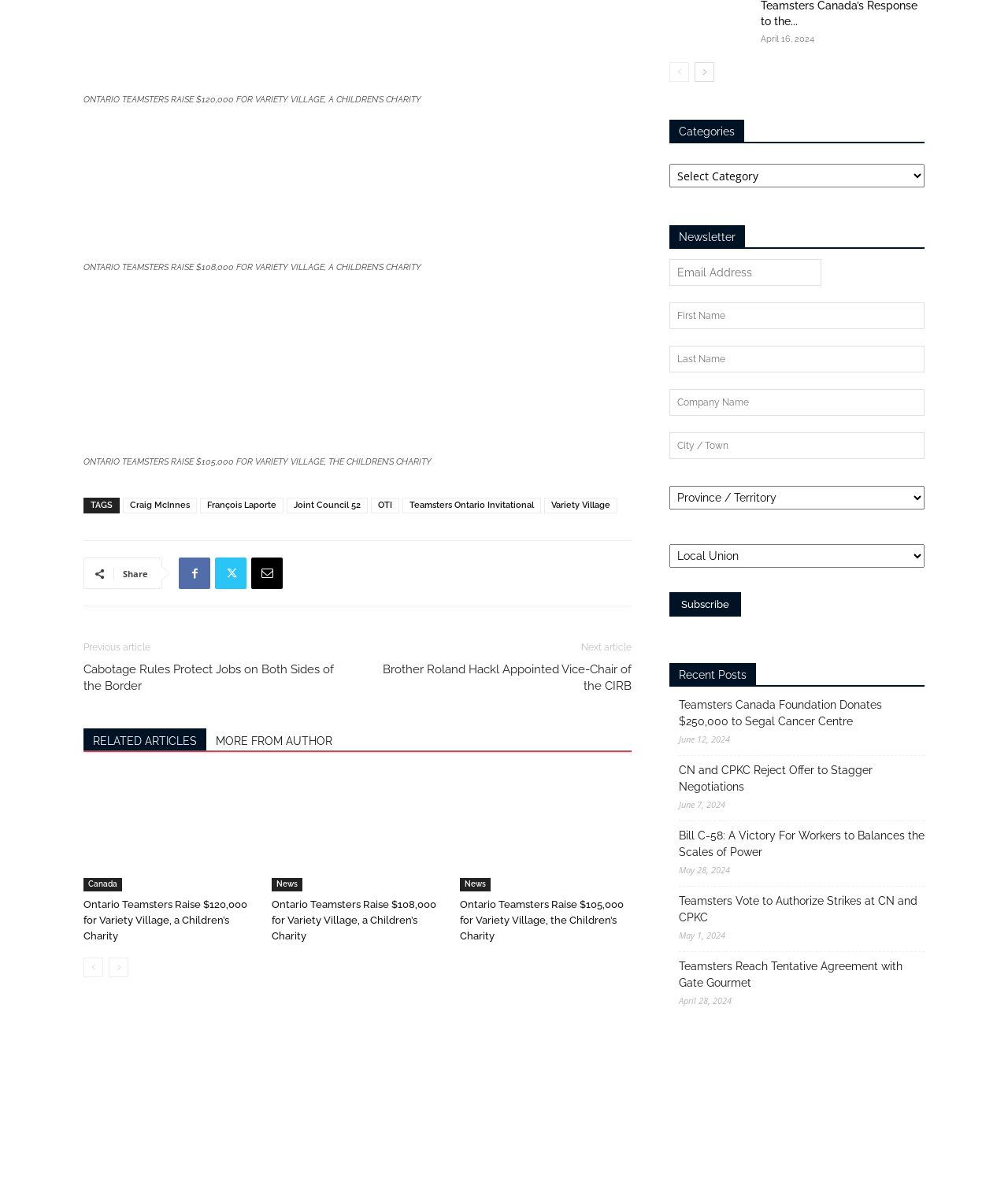With reference to the screenshot, provide a detailed response to the question below:
How many tags are listed in the footer?

I counted the number of link elements with text content in the footer section, which are 'Craig McInnes', 'François Laporte', 'Joint Council 52', 'OTI', 'Teamsters Ontario Invitational', 'Variety Village', and found that there are 7 tags listed.